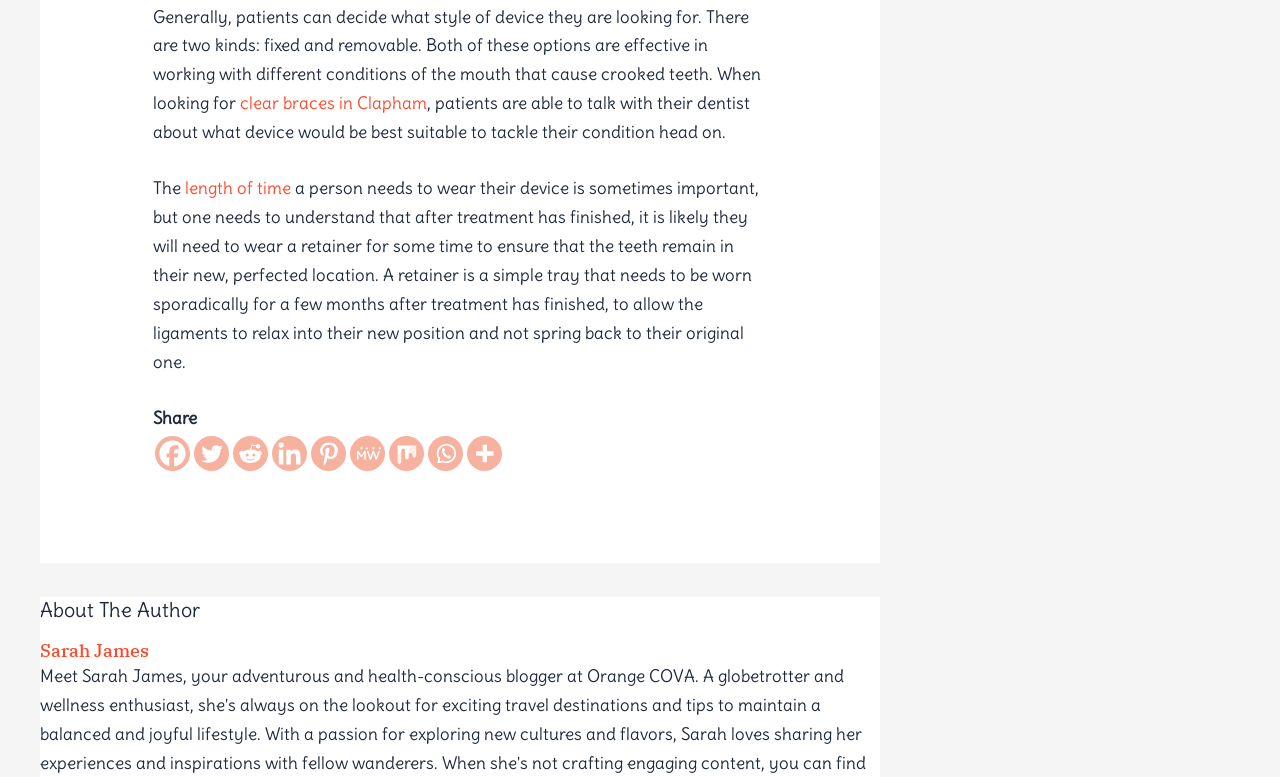Determine the bounding box coordinates of the region I should click to achieve the following instruction: "Click on 'clear braces in Clapham'". Ensure the bounding box coordinates are four float numbers between 0 and 1, i.e., [left, top, right, bottom].

[0.188, 0.119, 0.334, 0.147]